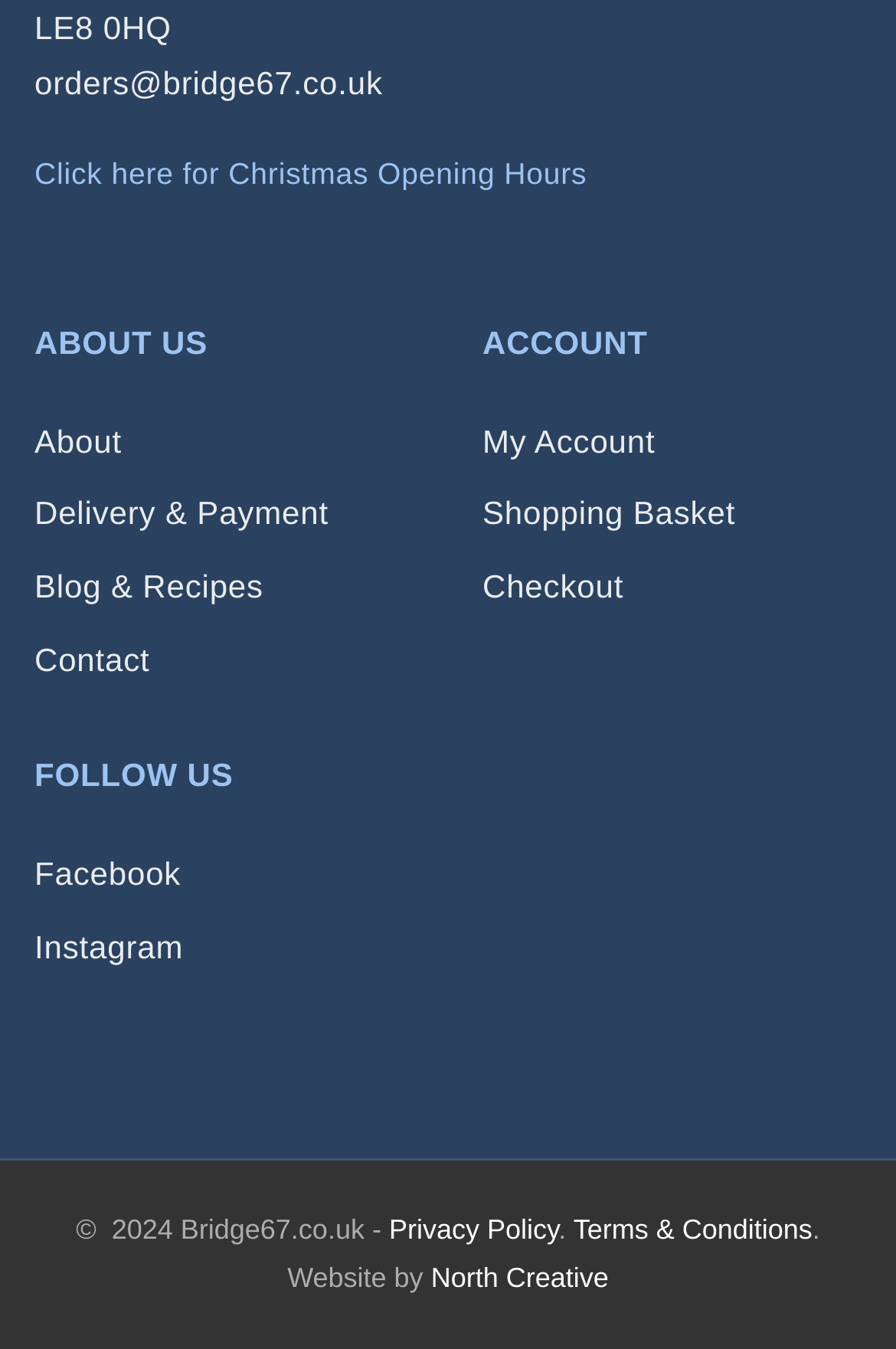Highlight the bounding box of the UI element that corresponds to this description: "Contact".

[0.038, 0.475, 0.167, 0.503]